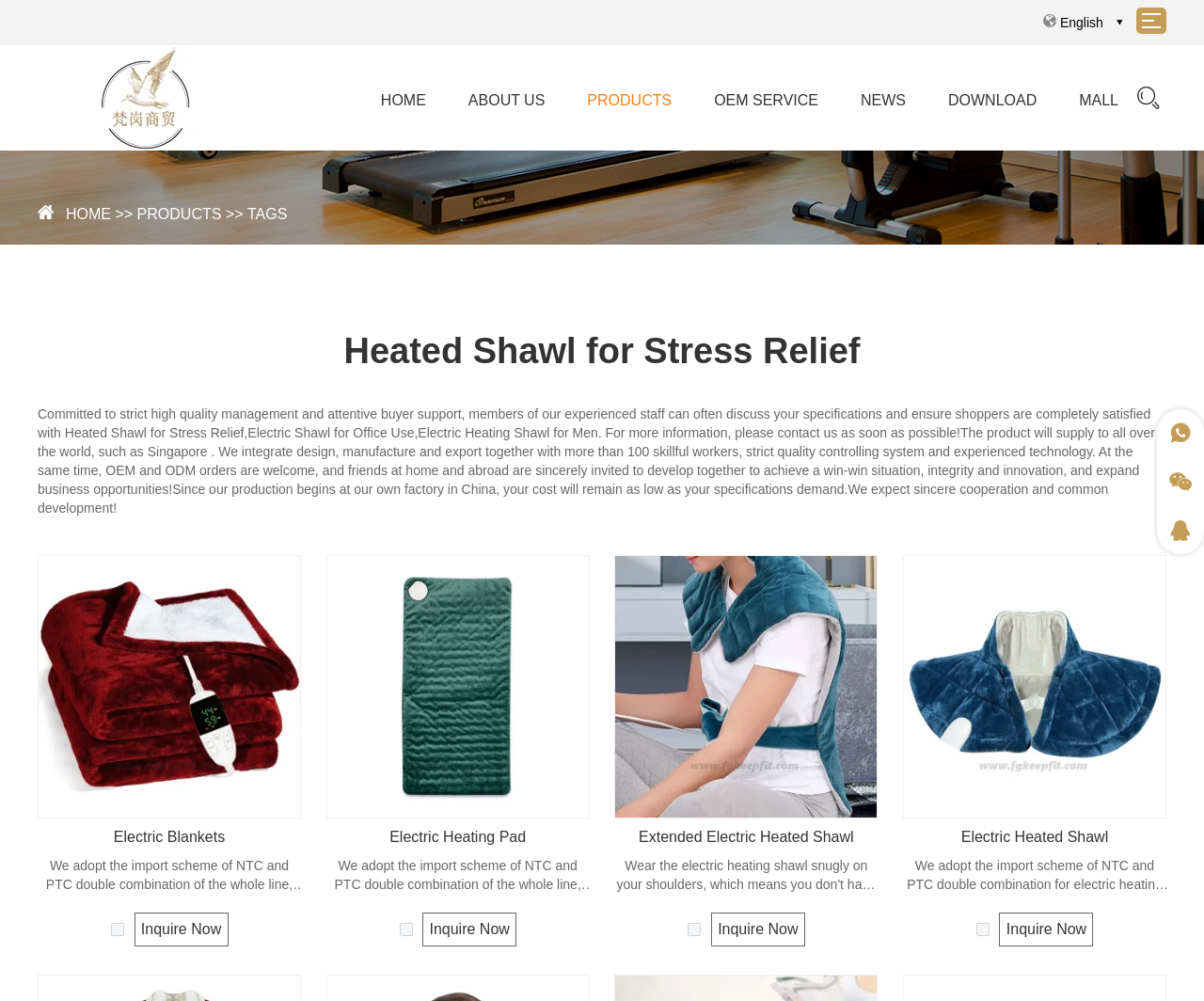Give the bounding box coordinates for the element described as: "English".

[0.858, 0.0, 0.94, 0.045]